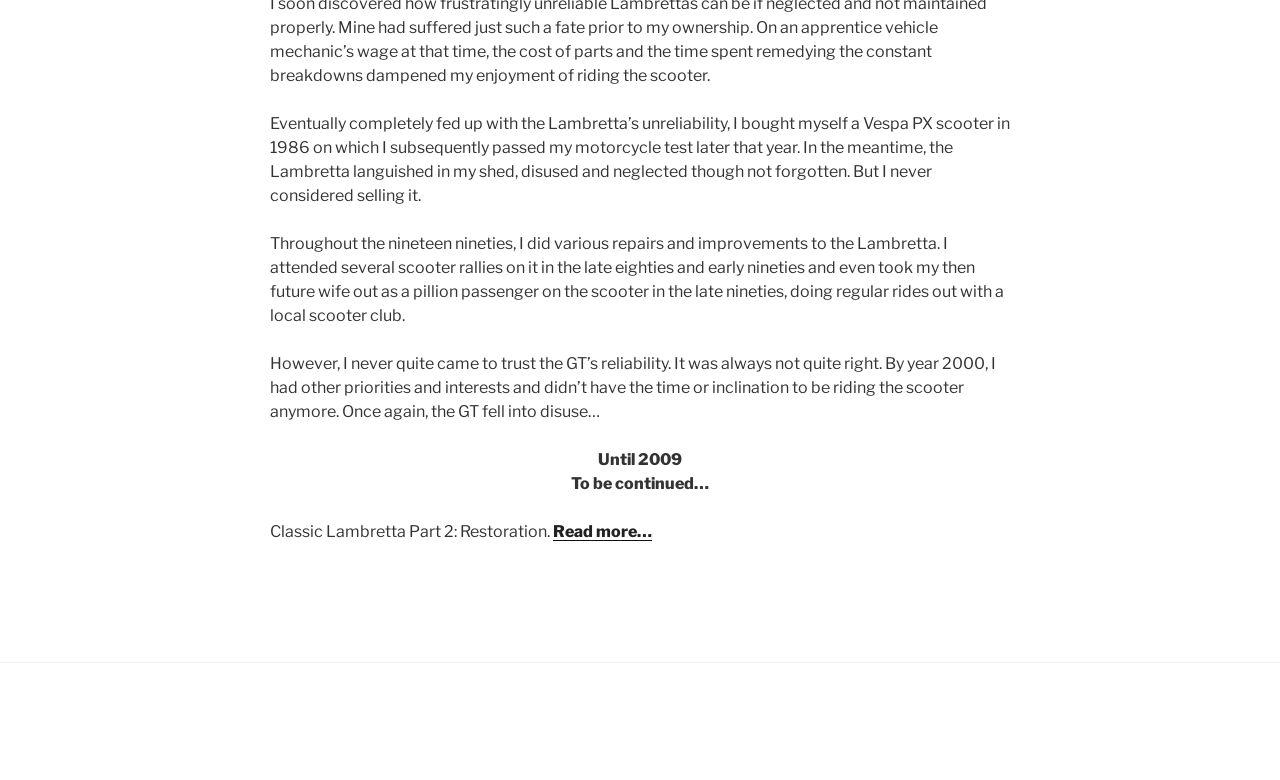What type of vehicle did the author buy in 1986?
Please provide a detailed answer to the question.

The author mentioned in the first paragraph that they bought a Vespa PX scooter in 1986, which implies that they replaced their unreliable Lambretta with a new scooter.